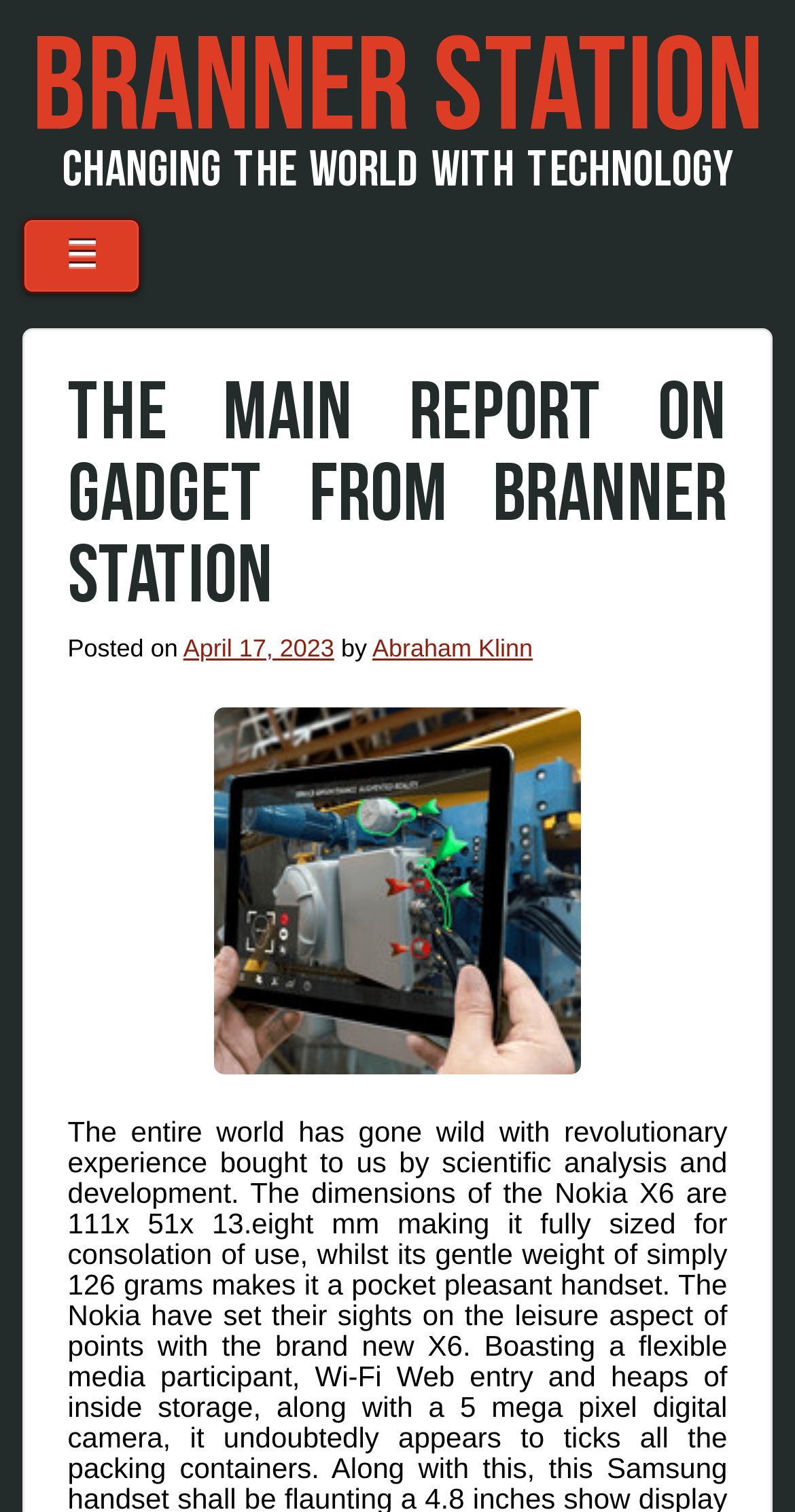What is the author of the post?
Look at the image and construct a detailed response to the question.

The author of the post can be found in the link element that reads 'Abraham Klinn', which is located below the heading 'THE MAIN REPORT ON GADGET FROM BRANNER STATION' and next to the text 'by'.